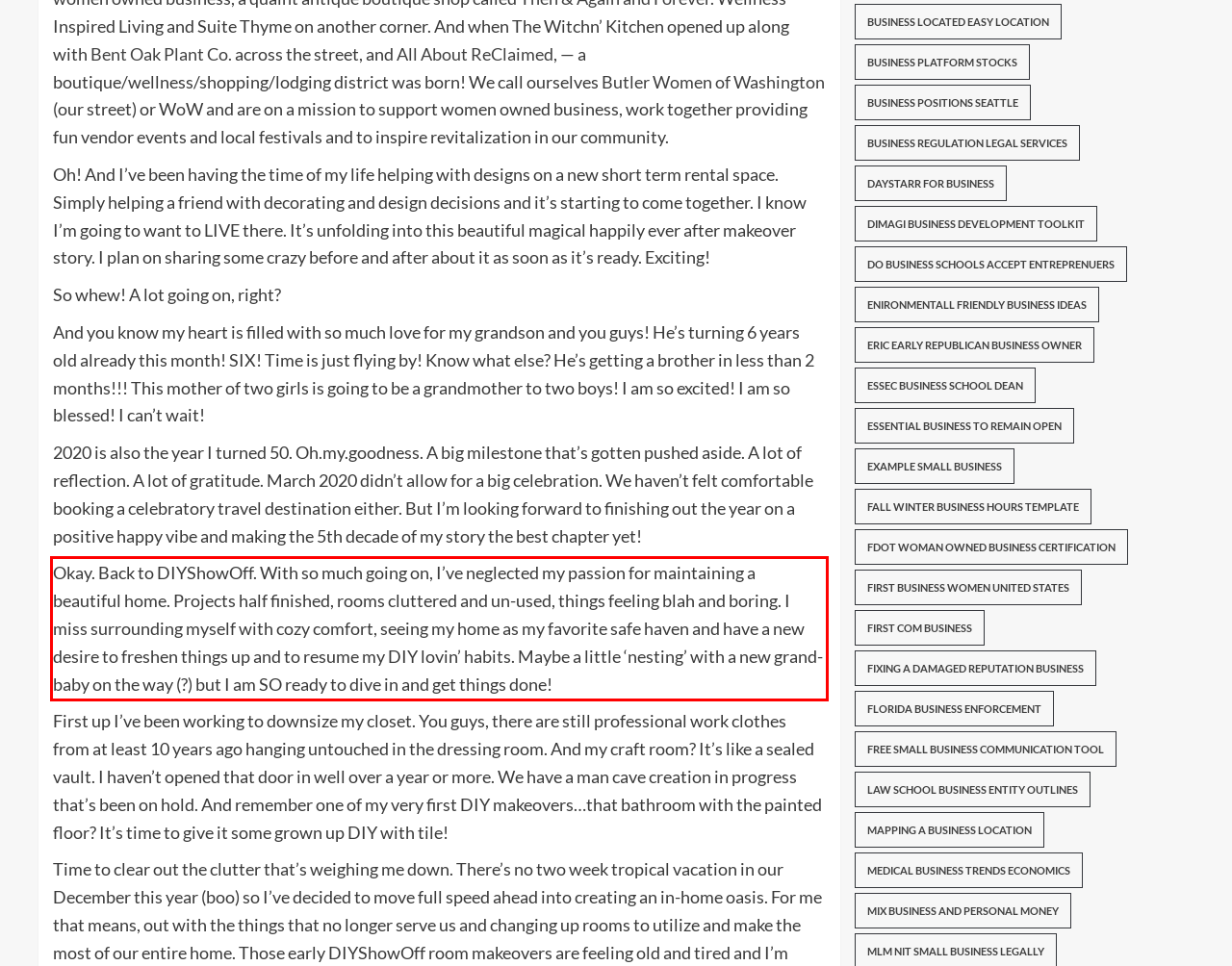Given a screenshot of a webpage, identify the red bounding box and perform OCR to recognize the text within that box.

Okay. Back to DIYShowOff. With so much going on, I’ve neglected my passion for maintaining a beautiful home. Projects half finished, rooms cluttered and un-used, things feeling blah and boring. I miss surrounding myself with cozy comfort, seeing my home as my favorite safe haven and have a new desire to freshen things up and to resume my DIY lovin’ habits. Maybe a little ‘nesting’ with a new grand-baby on the way (?) but I am SO ready to dive in and get things done!